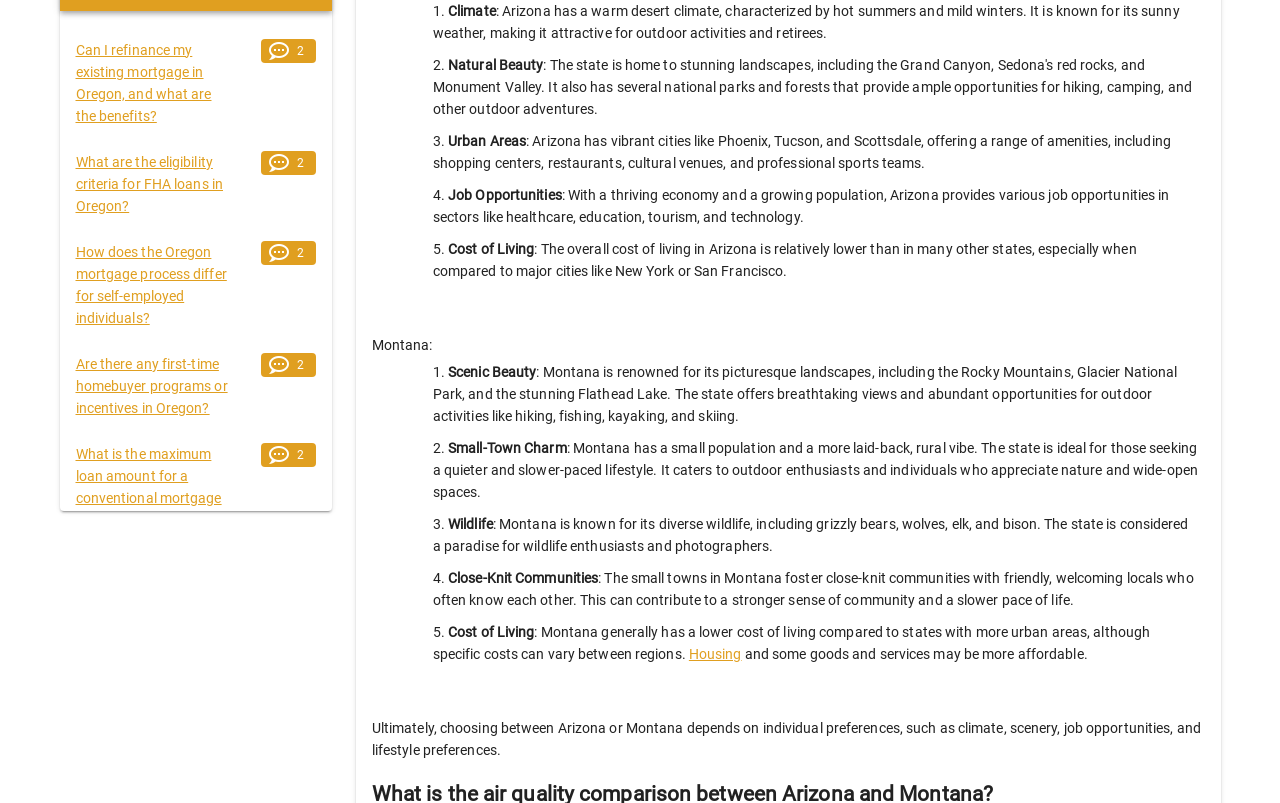Based on the image, give a detailed response to the question: What is the climate of Arizona?

According to the webpage, Arizona has a warm desert climate, characterized by hot summers and mild winters, making it attractive for outdoor activities and retirees.